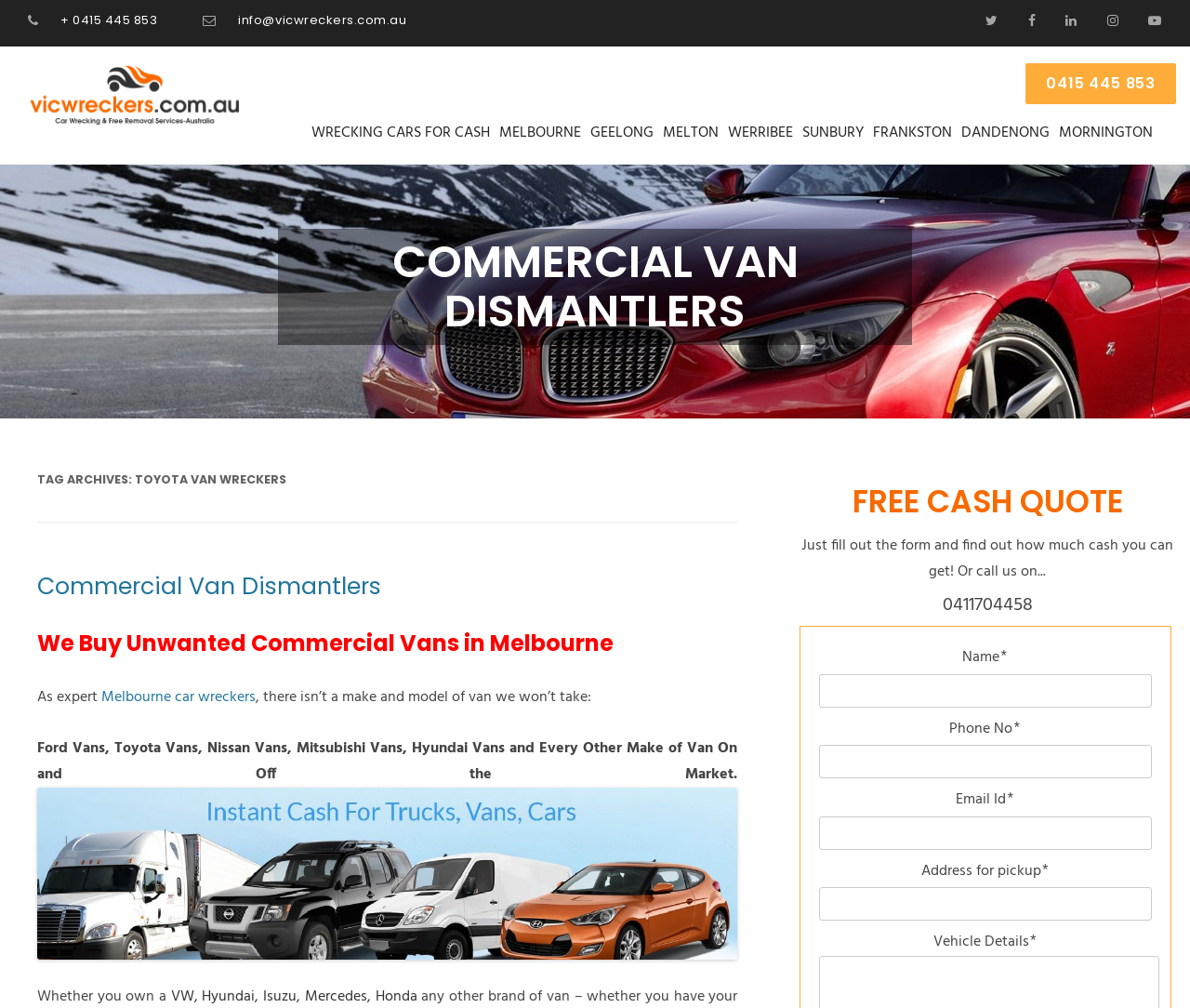Using the image as a reference, answer the following question in as much detail as possible:
What are the required fields in the form?

I found this information by looking at the form and seeing the fields that are marked with an asterisk (*), which indicates that they are required.